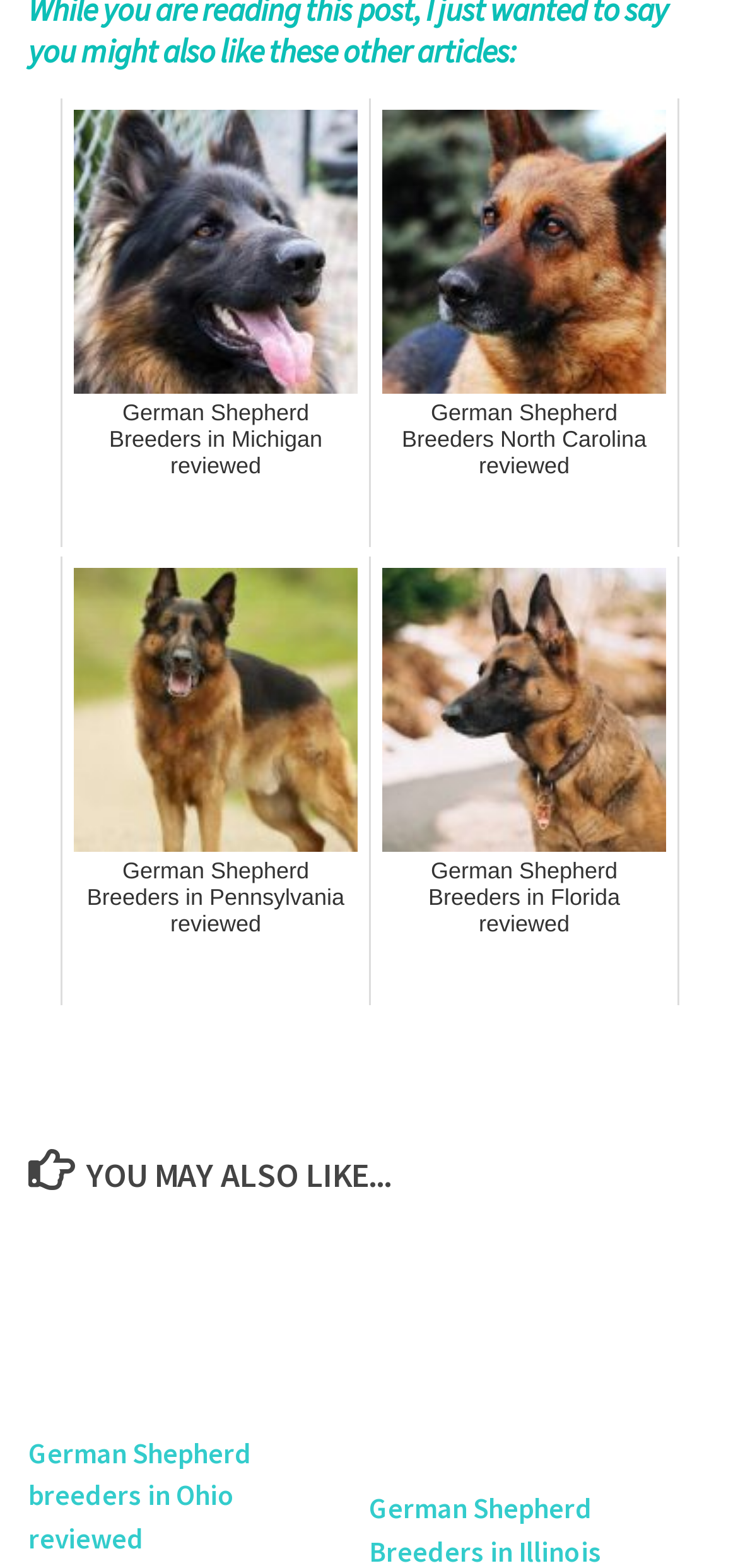Provide a brief response using a word or short phrase to this question:
How many links are there on the webpage?

7